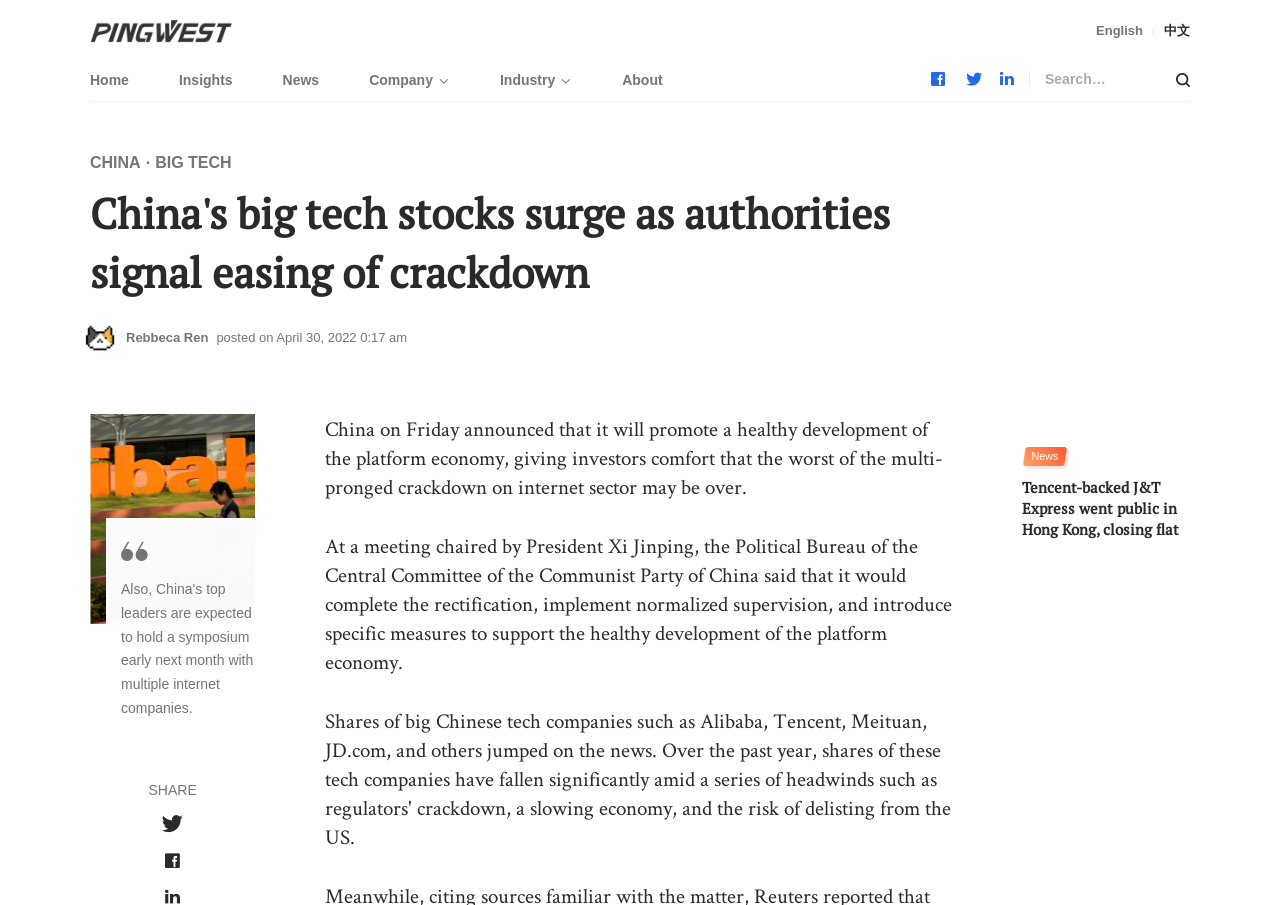Identify the bounding box coordinates of the region that should be clicked to execute the following instruction: "Go to Home".

[0.07, 0.079, 0.101, 0.097]